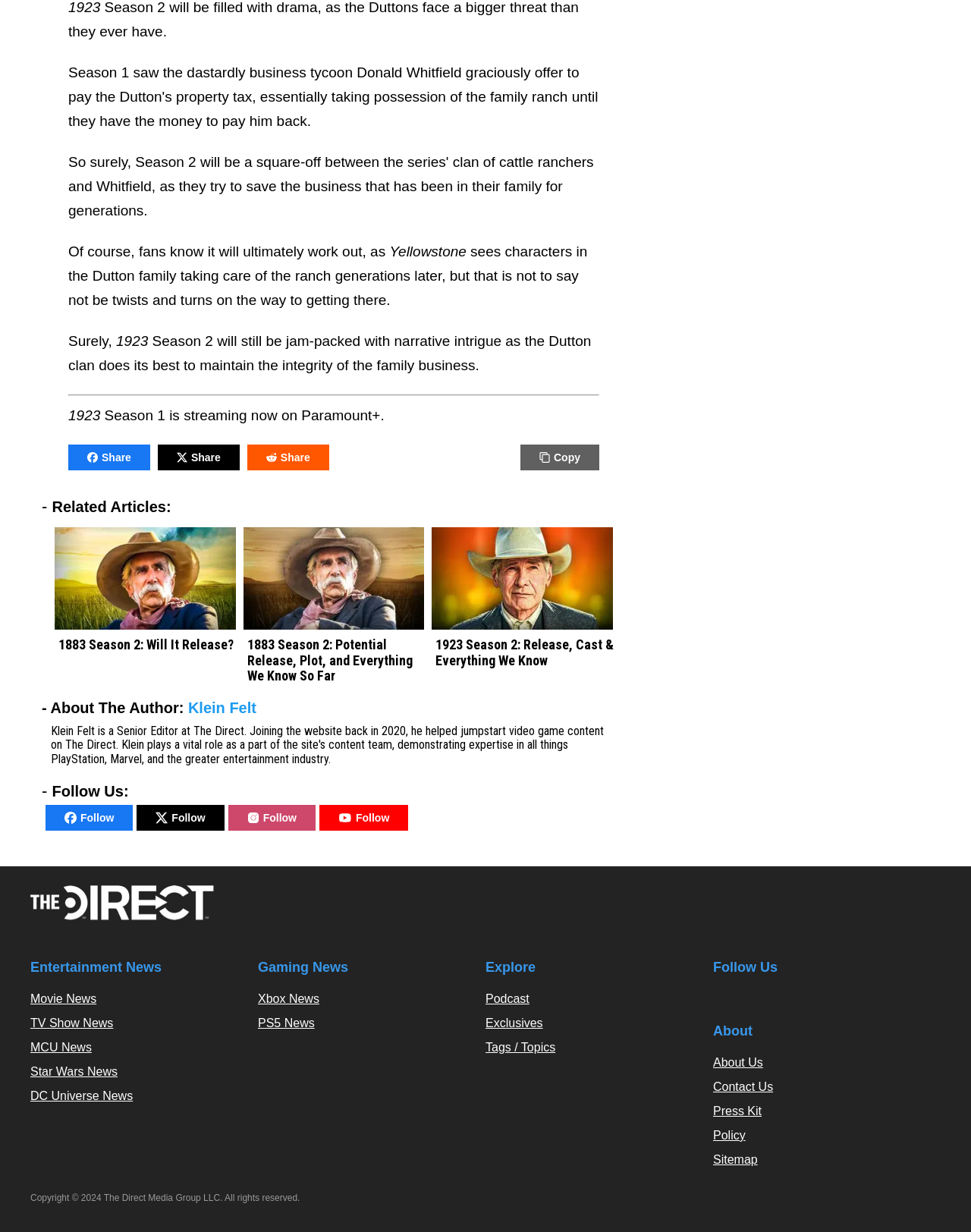Please identify the bounding box coordinates of the element's region that should be clicked to execute the following instruction: "Share". The bounding box coordinates must be four float numbers between 0 and 1, i.e., [left, top, right, bottom].

[0.07, 0.361, 0.155, 0.382]